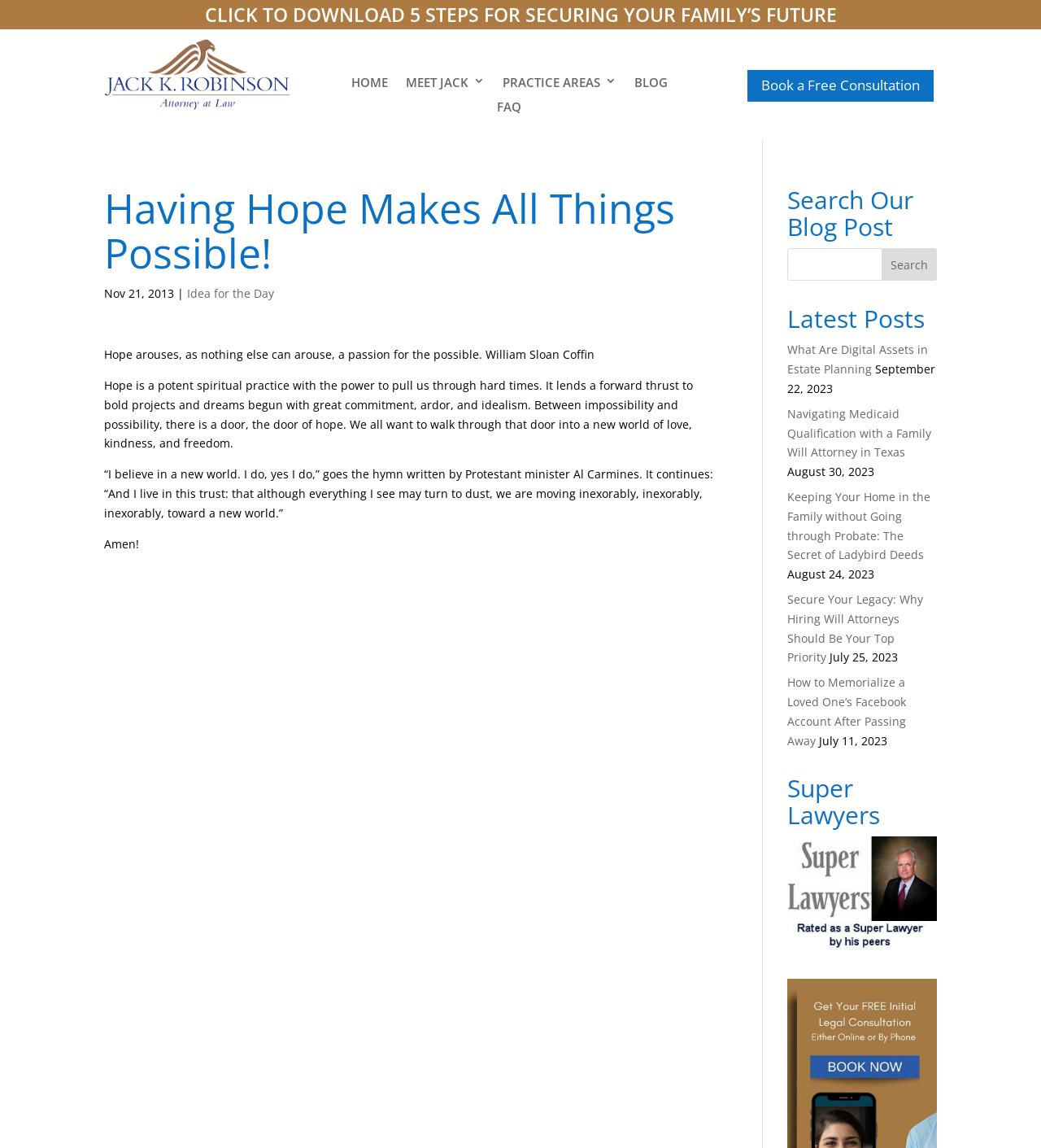Identify the bounding box coordinates of the region that needs to be clicked to carry out this instruction: "Download 5 steps for securing your family's future". Provide these coordinates as four float numbers ranging from 0 to 1, i.e., [left, top, right, bottom].

[0.196, 0.002, 0.804, 0.024]